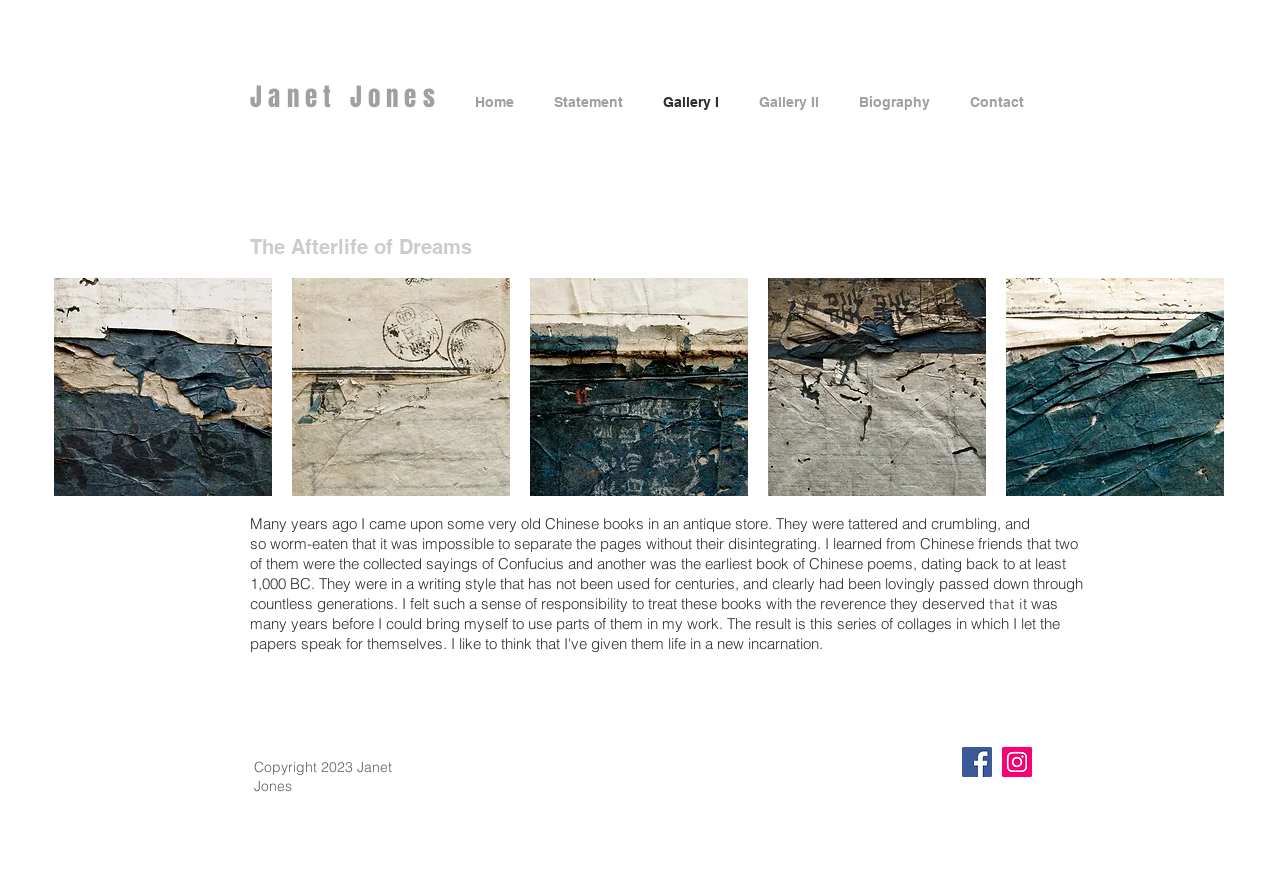What is the subject of the old Chinese books?
Please elaborate on the answer to the question with detailed information.

The subject of the old Chinese books can be inferred from the text on the webpage, which mentions that two of the books are the collected sayings of Confucius and another is the earliest book of Chinese poems, dating back to at least 1,000 BC.